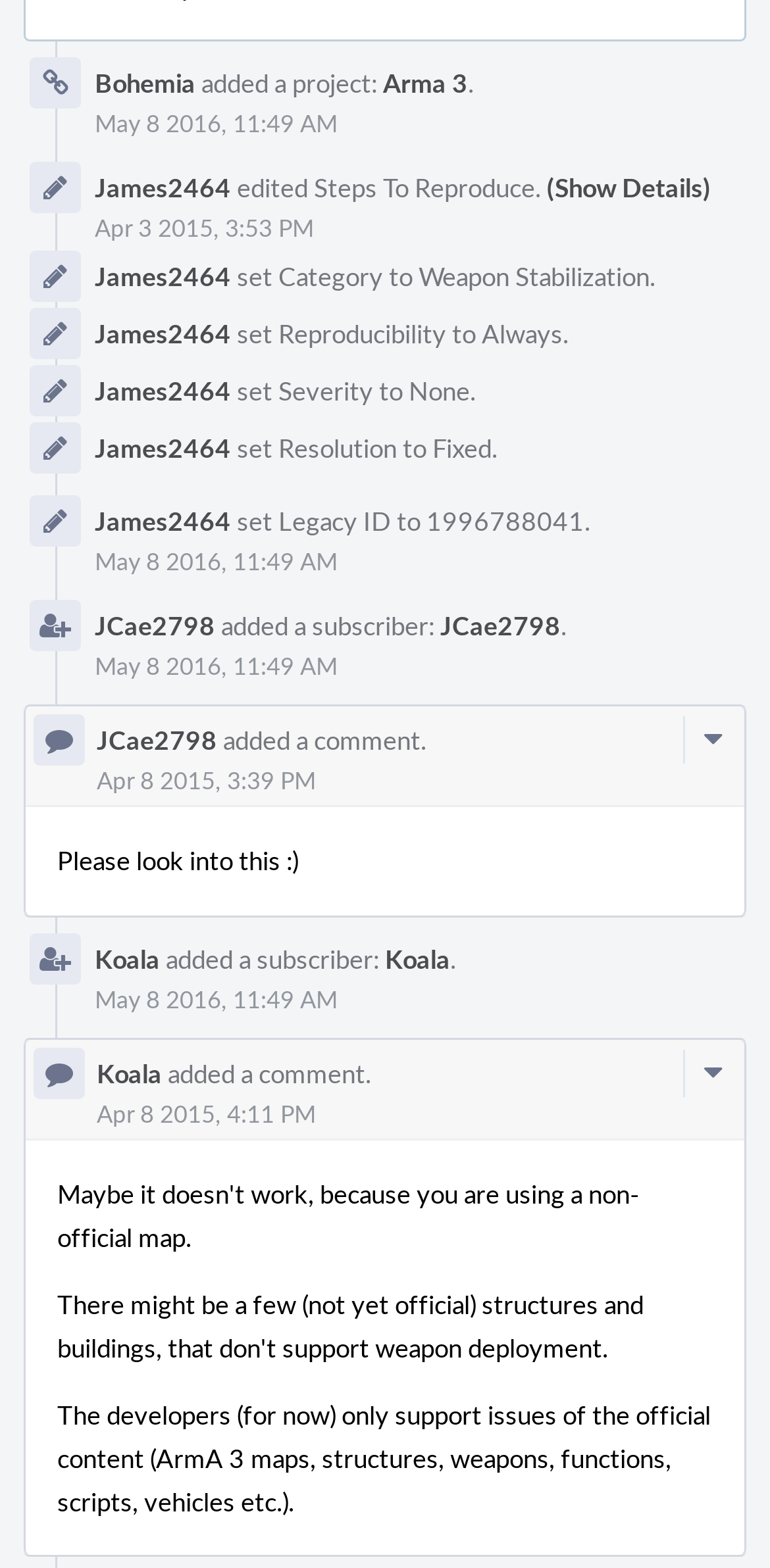Please determine the bounding box coordinates for the UI element described as: "Apr 3 2015, 3:53 PM".

[0.123, 0.135, 0.408, 0.155]